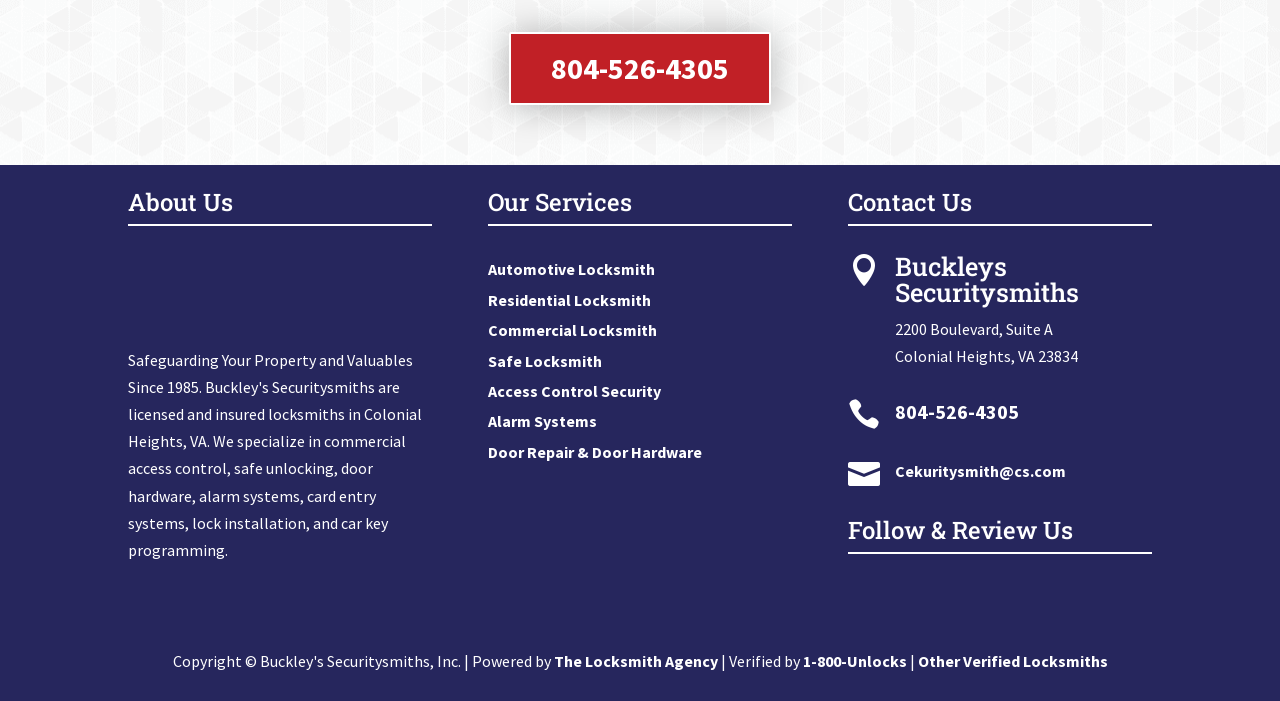Locate the bounding box coordinates of the clickable area needed to fulfill the instruction: "Send an email to Cekuritysmith@cs.com".

[0.699, 0.658, 0.833, 0.687]